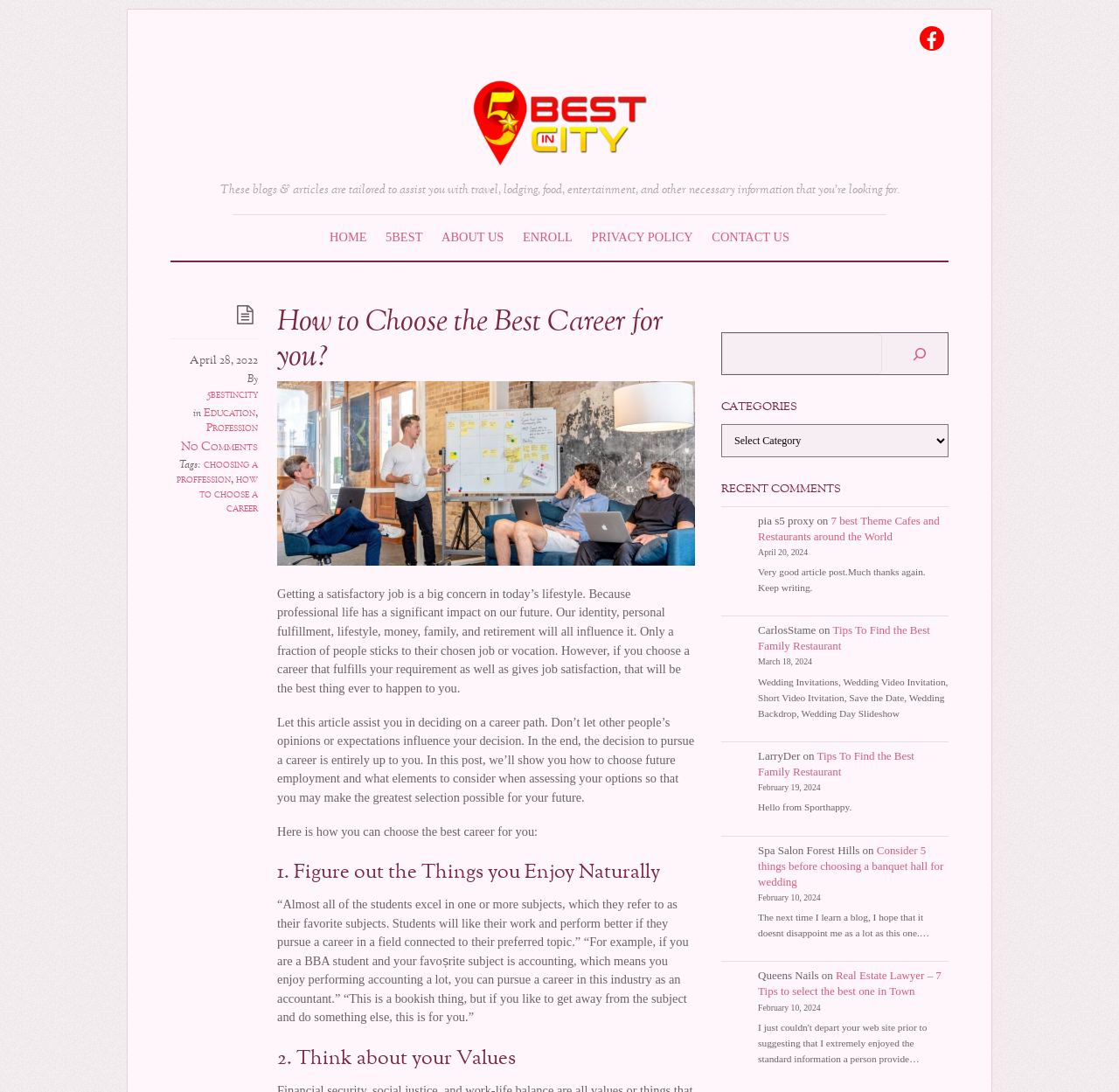Using the provided element description: "aria-label="Search"", determine the bounding box coordinates of the corresponding UI element in the screenshot.

[0.796, 0.305, 0.847, 0.343]